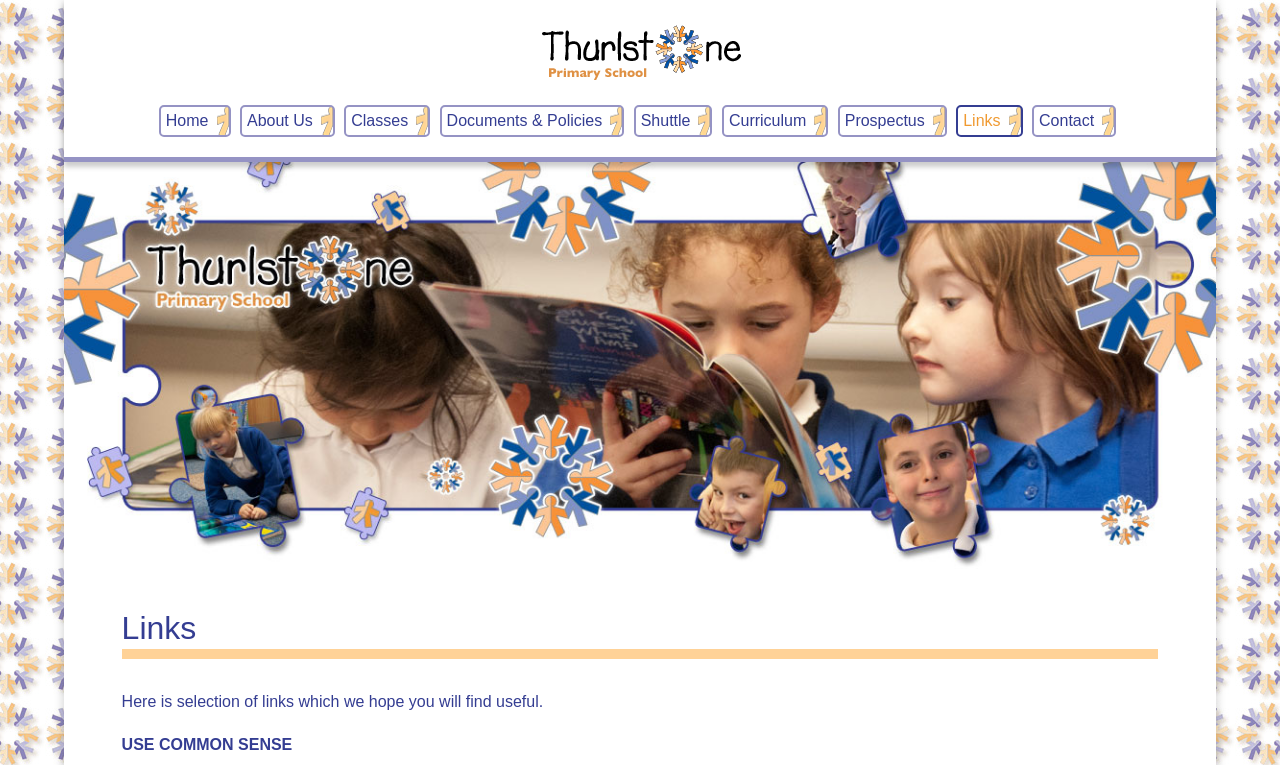Answer the following in one word or a short phrase: 
What is the text of the first link on the webpage?

Thurlstone Primary School